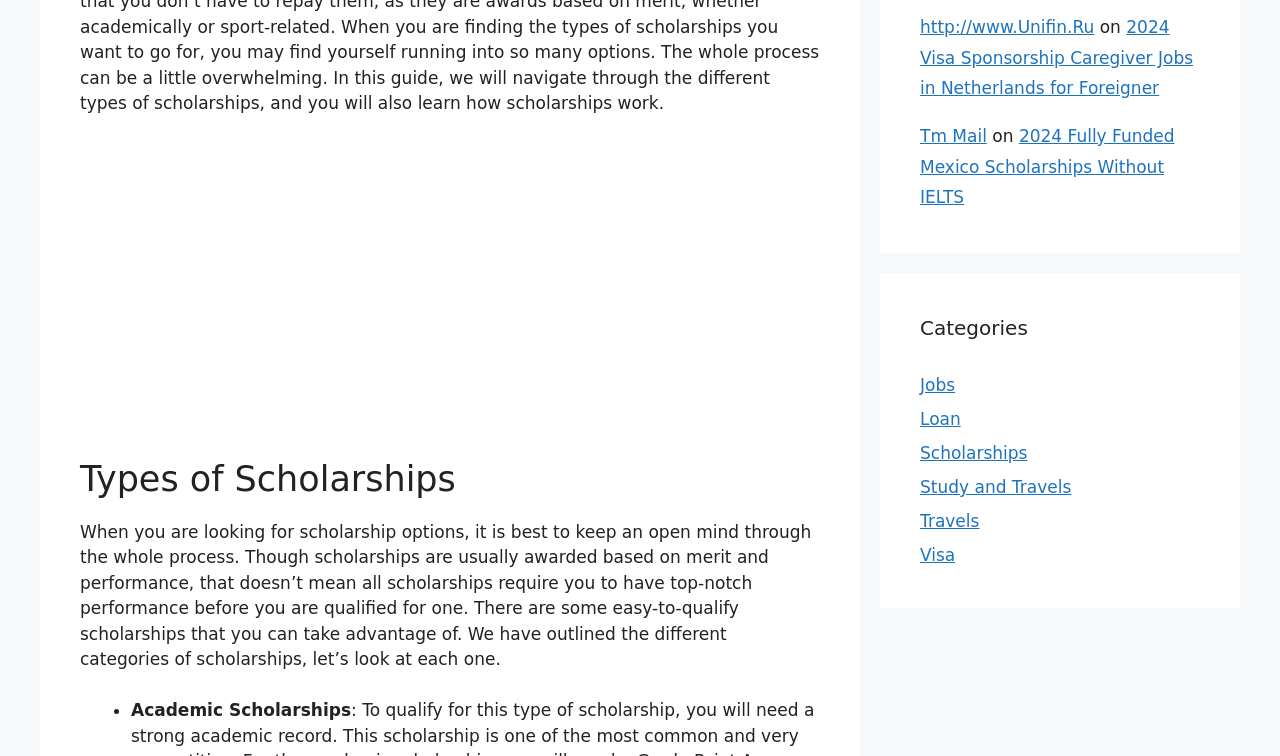Please specify the bounding box coordinates of the clickable region necessary for completing the following instruction: "Click on 'Jobs'". The coordinates must consist of four float numbers between 0 and 1, i.e., [left, top, right, bottom].

[0.719, 0.496, 0.746, 0.522]